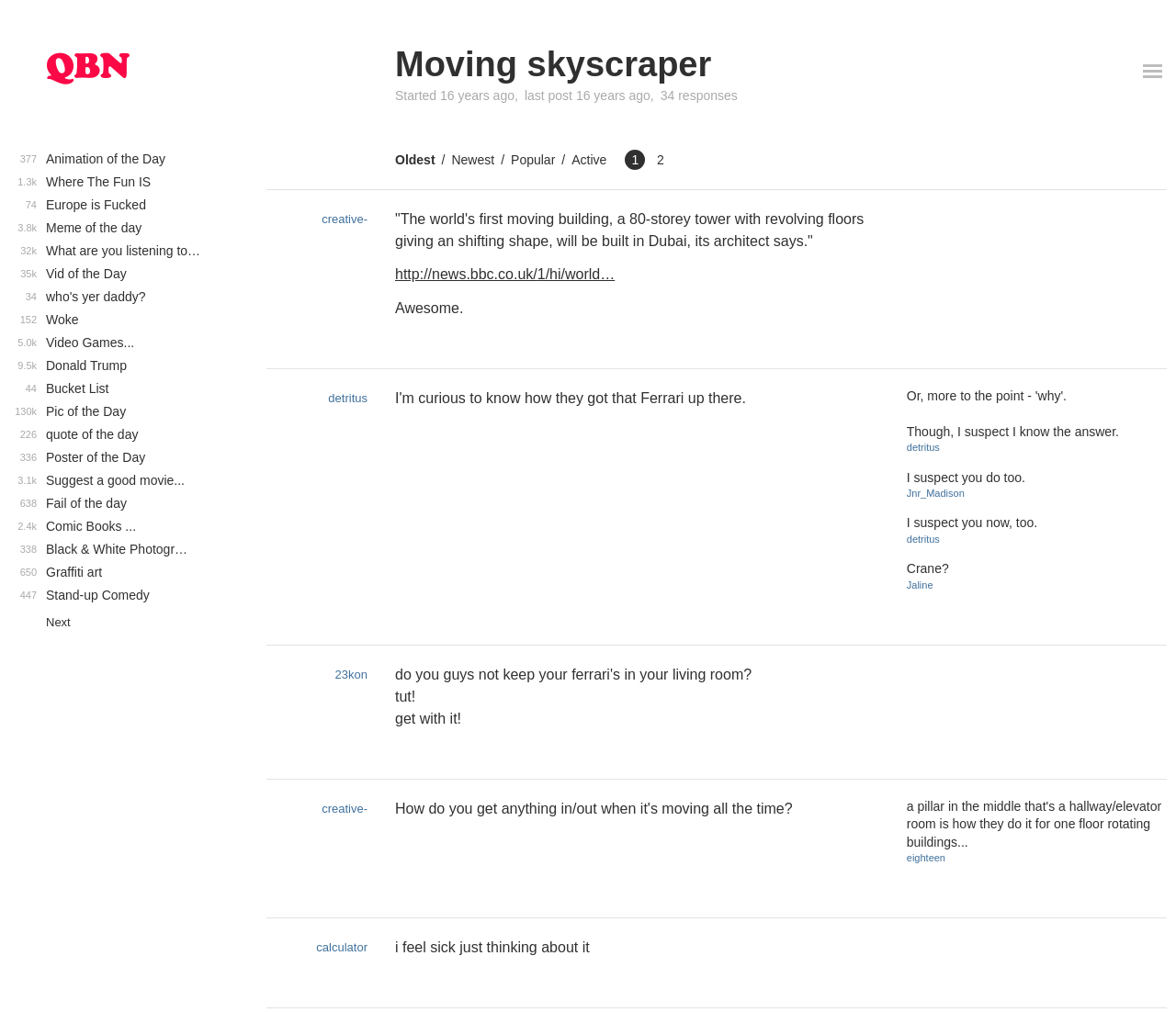How many pages of posts are there?
Look at the screenshot and respond with one word or a short phrase.

At least 2